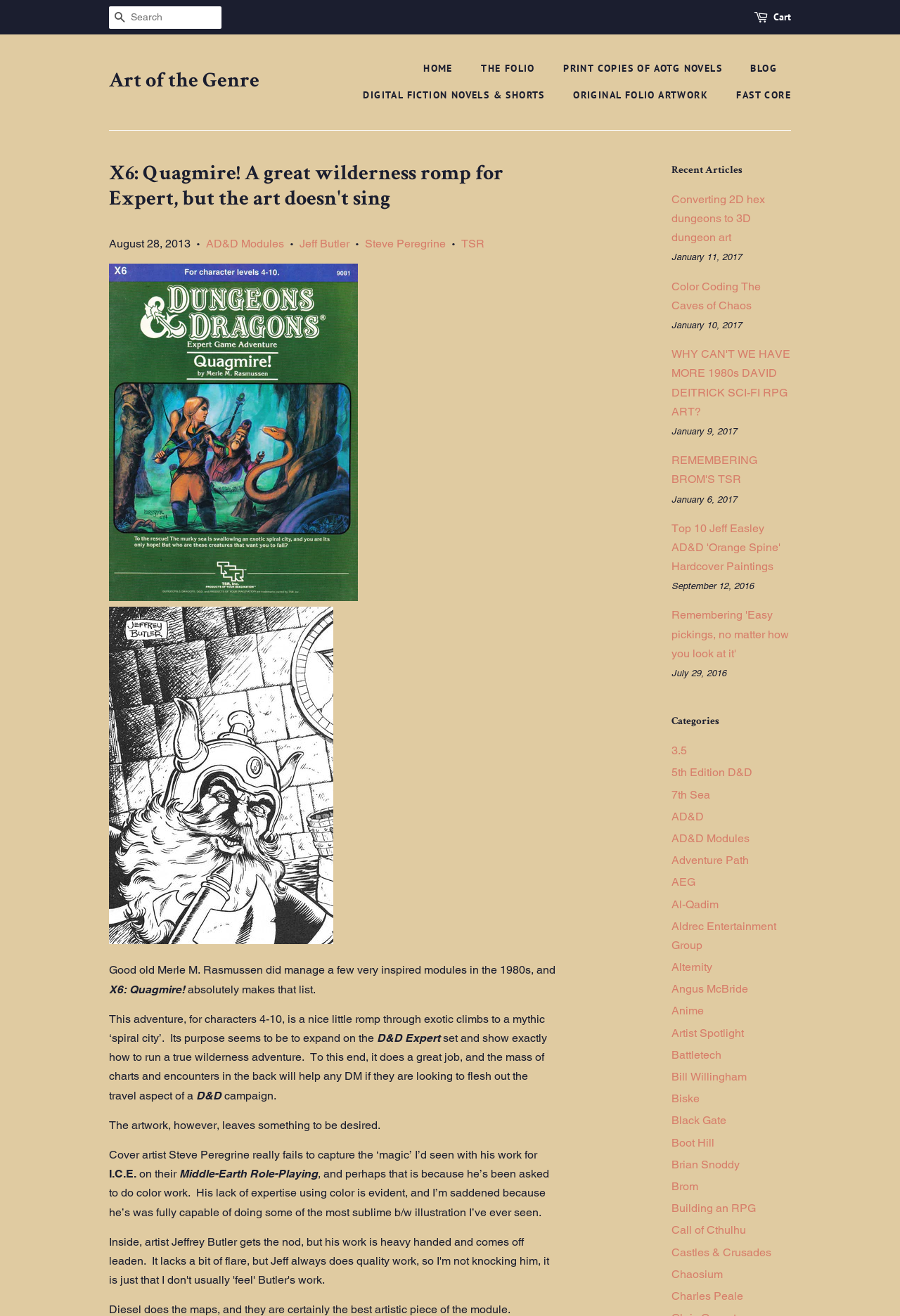Bounding box coordinates should be in the format (top-left x, top-left y, bottom-right x, bottom-right y) and all values should be floating point numbers between 0 and 1. Determine the bounding box coordinate for the UI element described as: Home

[0.47, 0.042, 0.519, 0.063]